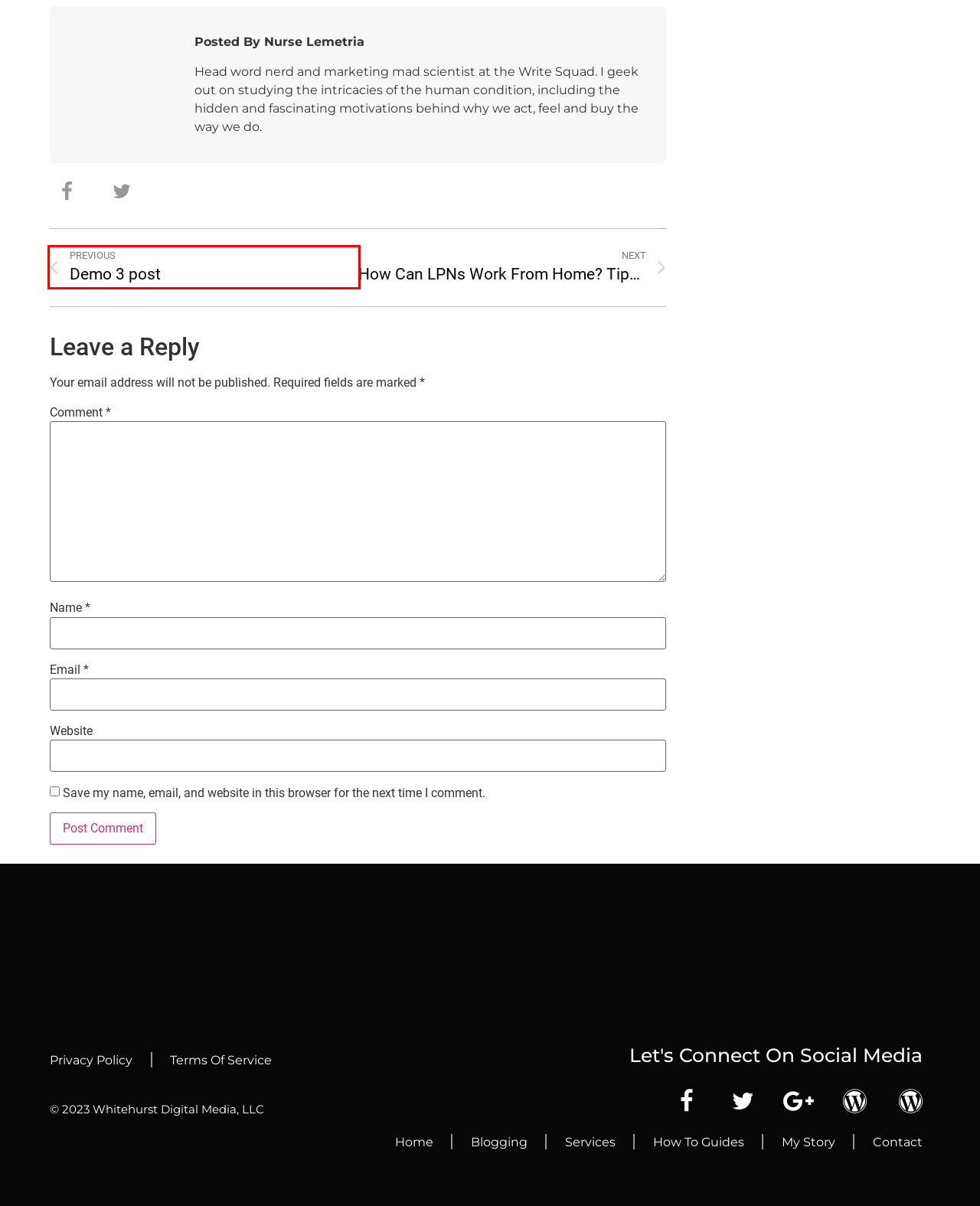You are presented with a screenshot of a webpage with a red bounding box. Select the webpage description that most closely matches the new webpage after clicking the element inside the red bounding box. The options are:
A. Privacy Policy – Lemetria Whitehurst
B. How Can LPNs Work From Home? Tips To Land Your Dream Remote Career – Lemetria Whitehurst
C. Contact – Lemetria Whitehurst
D. December 3, 2023 – Lemetria Whitehurst
E. Services – Lemetria Whitehurst
F. How To Guides – Lemetria Whitehurst
G. Terms Of Service – Lemetria Whitehurst
H. Demo 3 post – Lemetria Whitehurst

H